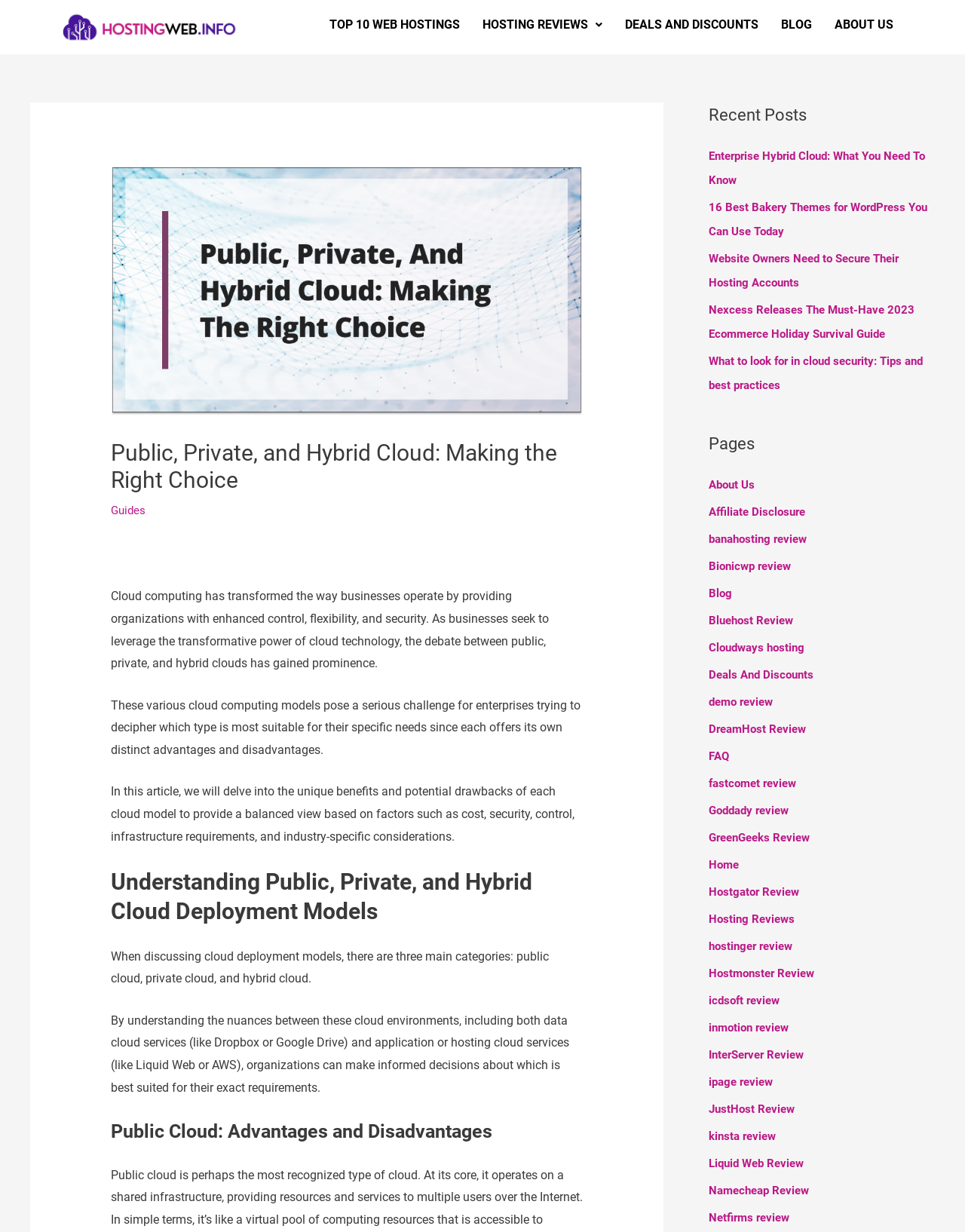How many links are in the 'Pages' section?
Using the details from the image, give an elaborate explanation to answer the question.

I counted the number of links in the 'Pages' section, which are 'About Us', 'Affiliate Disclosure', ..., 'Namecheap Review', and 'Netfirms review'.